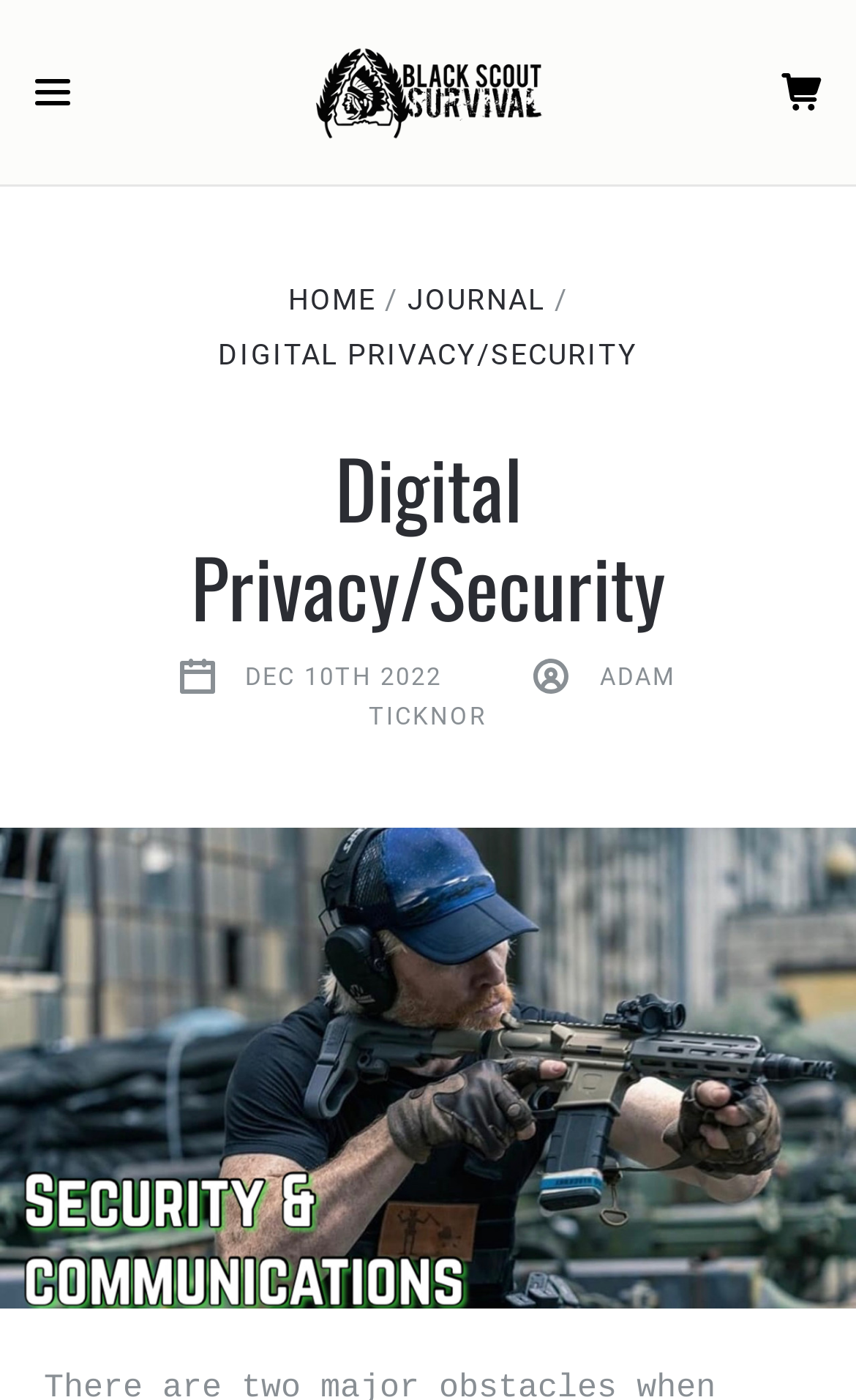Offer an in-depth caption of the entire webpage.

The webpage is about digital privacy and security, with a focus on the concept that having nothing to hide is a misconception. At the top of the page, there is a header section with the title "Black Scout Survival, LLC" in large font, accompanied by a logo image. To the right of the title, there is a cart icon with a link to the cart page. Below the title, there is a button on the left side, and a navigation menu on the right side with links to "HOME", "JOURNAL", and "DIGITAL PRIVACY/SECURITY".

Below the navigation menu, there is a heading that reads "Digital Privacy/Security" in a large font. To the left of the heading, there is a calendar icon, and to the right, there is a time display showing the date "DEC 10TH 2022". Below the heading, there is an image of the author, Adam Ticknor, with his name displayed in text.

The main content of the page is an image that takes up most of the page, with a caption or title "Digital Privacy/Security". The image is likely related to the topic of digital privacy and security, and may be an illustration or a graphic representation of the concept. Overall, the page has a simple and clean design, with a focus on the main topic and the author's identity.